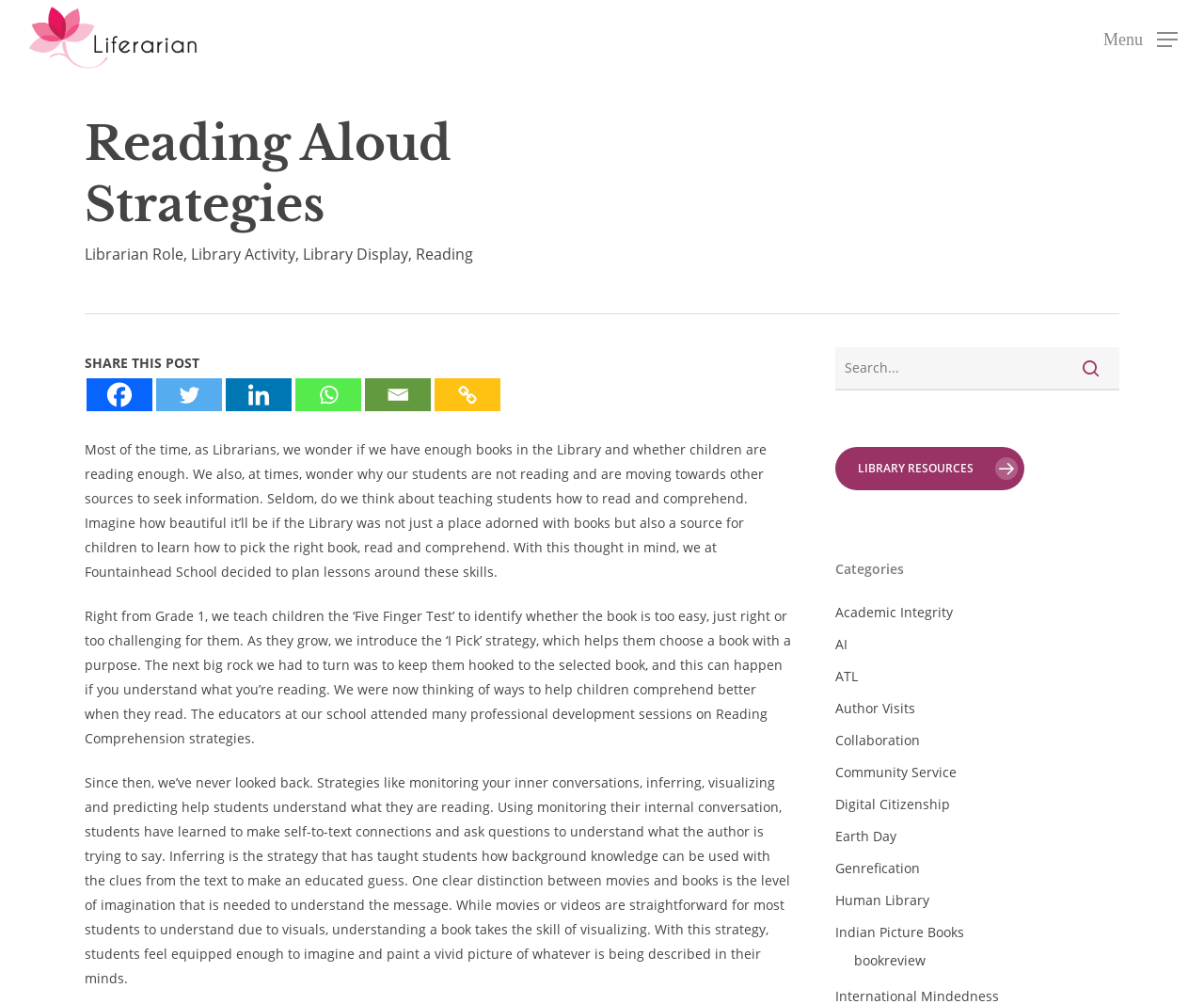Provide a one-word or short-phrase response to the question:
What is the difference between understanding a book and a movie?

Level of imagination